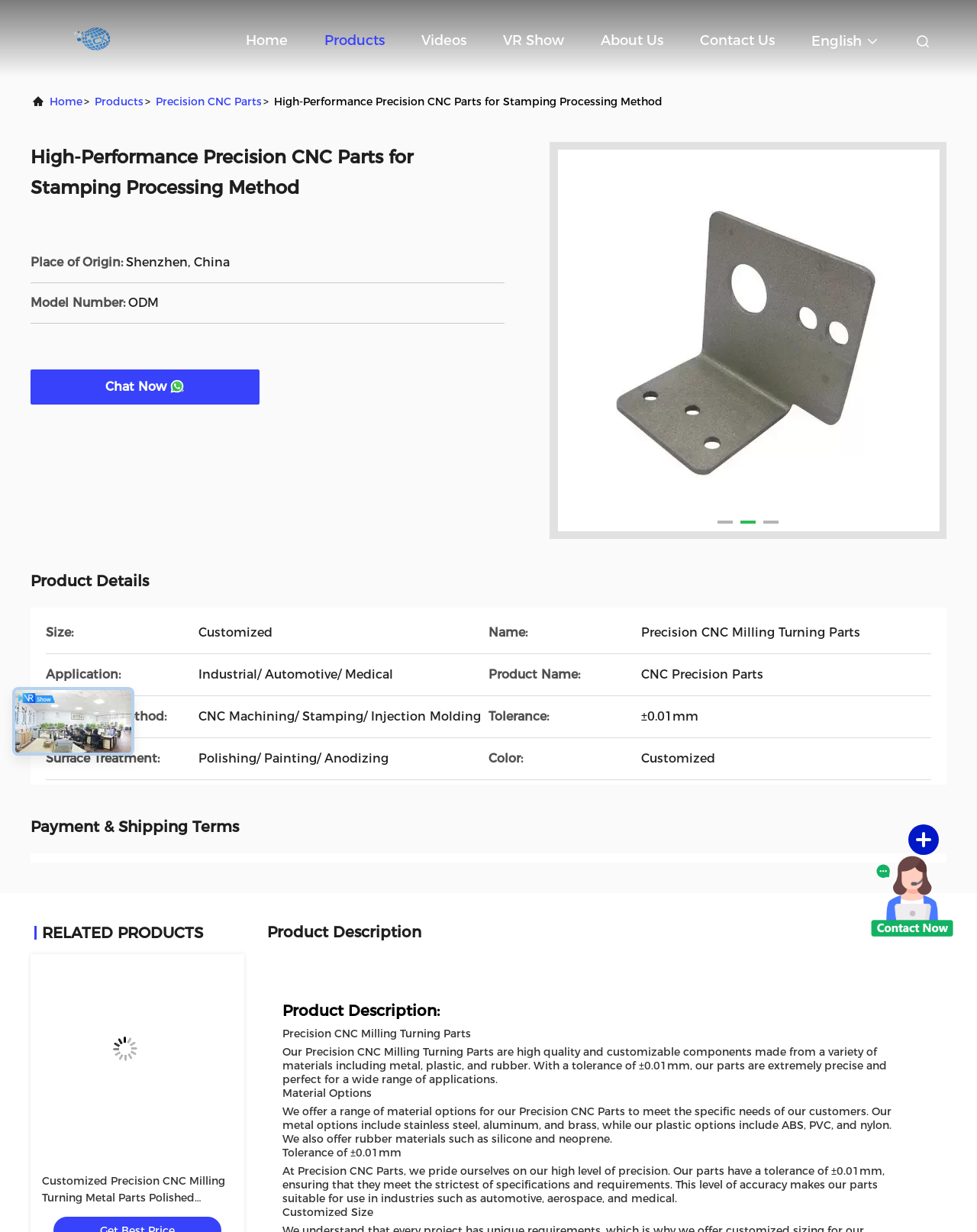Please identify the bounding box coordinates of the region to click in order to complete the task: "View the 'Product Details'". The coordinates must be four float numbers between 0 and 1, specified as [left, top, right, bottom].

[0.031, 0.464, 0.152, 0.479]